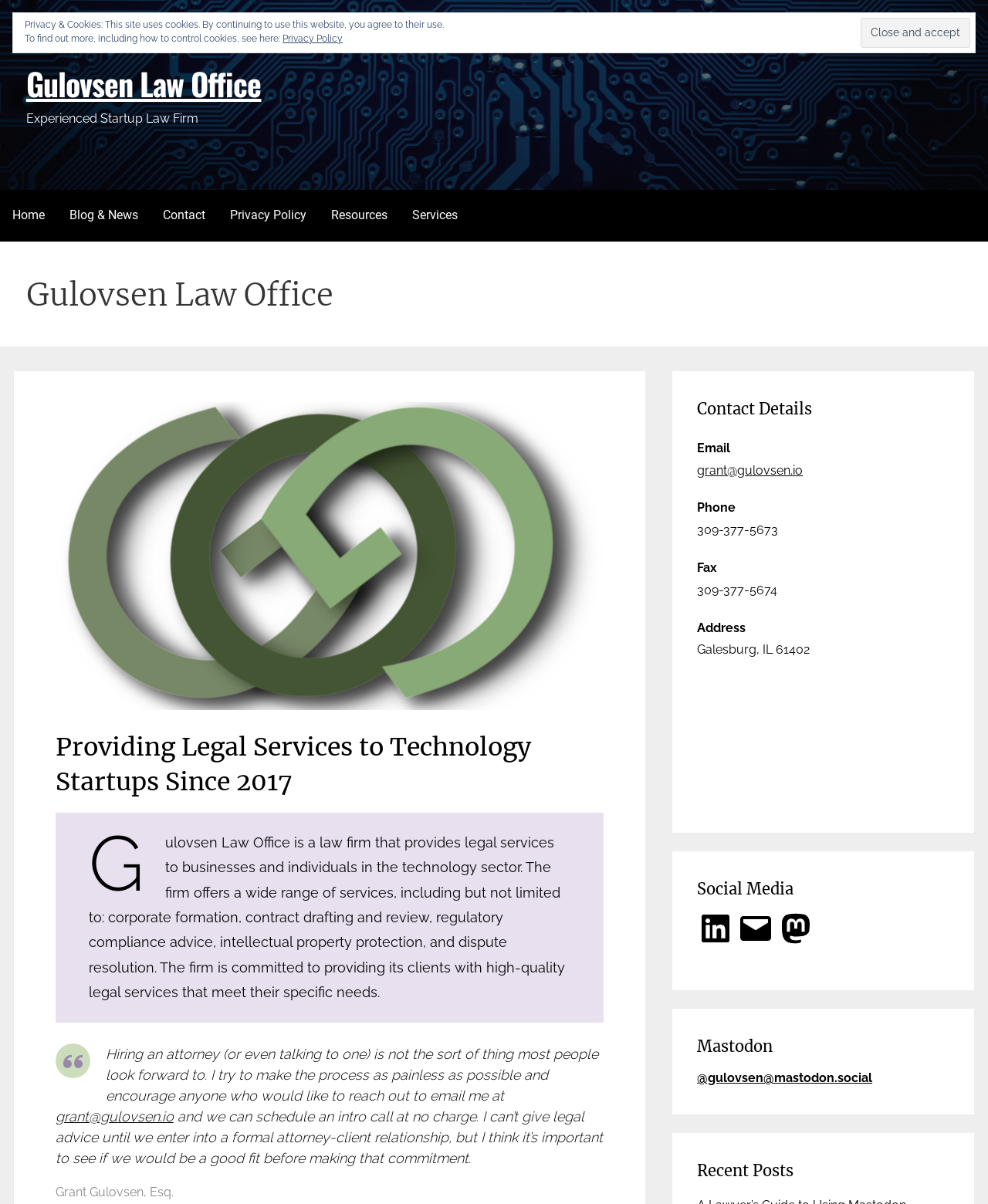What social media platforms is the law firm on?
Craft a detailed and extensive response to the question.

The law firm is on social media platforms LinkedIn and Mastodon, as mentioned in the Social Media section, with links to their profiles on these platforms.